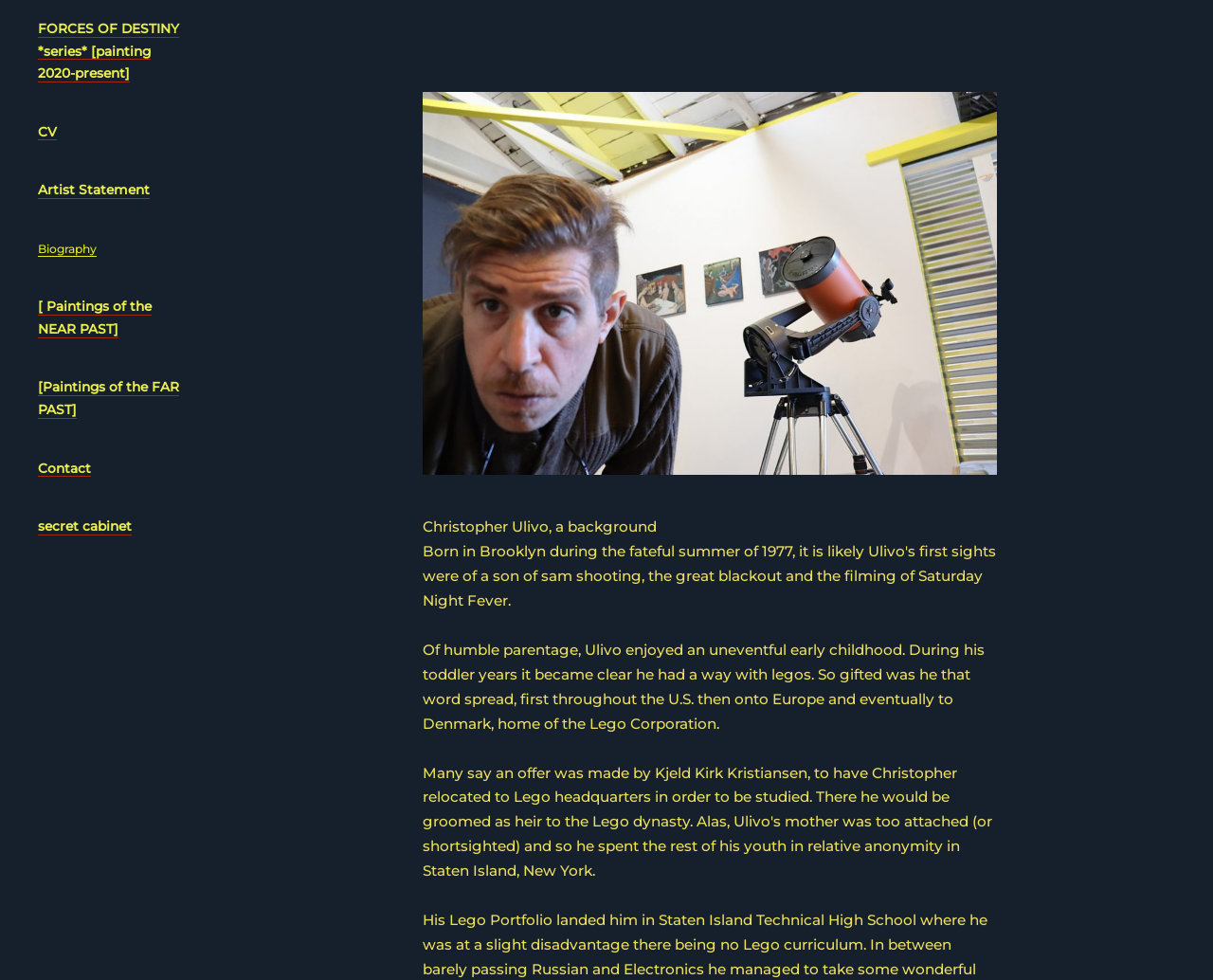Calculate the bounding box coordinates for the UI element based on the following description: "Artist Statement". Ensure the coordinates are four float numbers between 0 and 1, i.e., [left, top, right, bottom].

[0.031, 0.186, 0.123, 0.203]